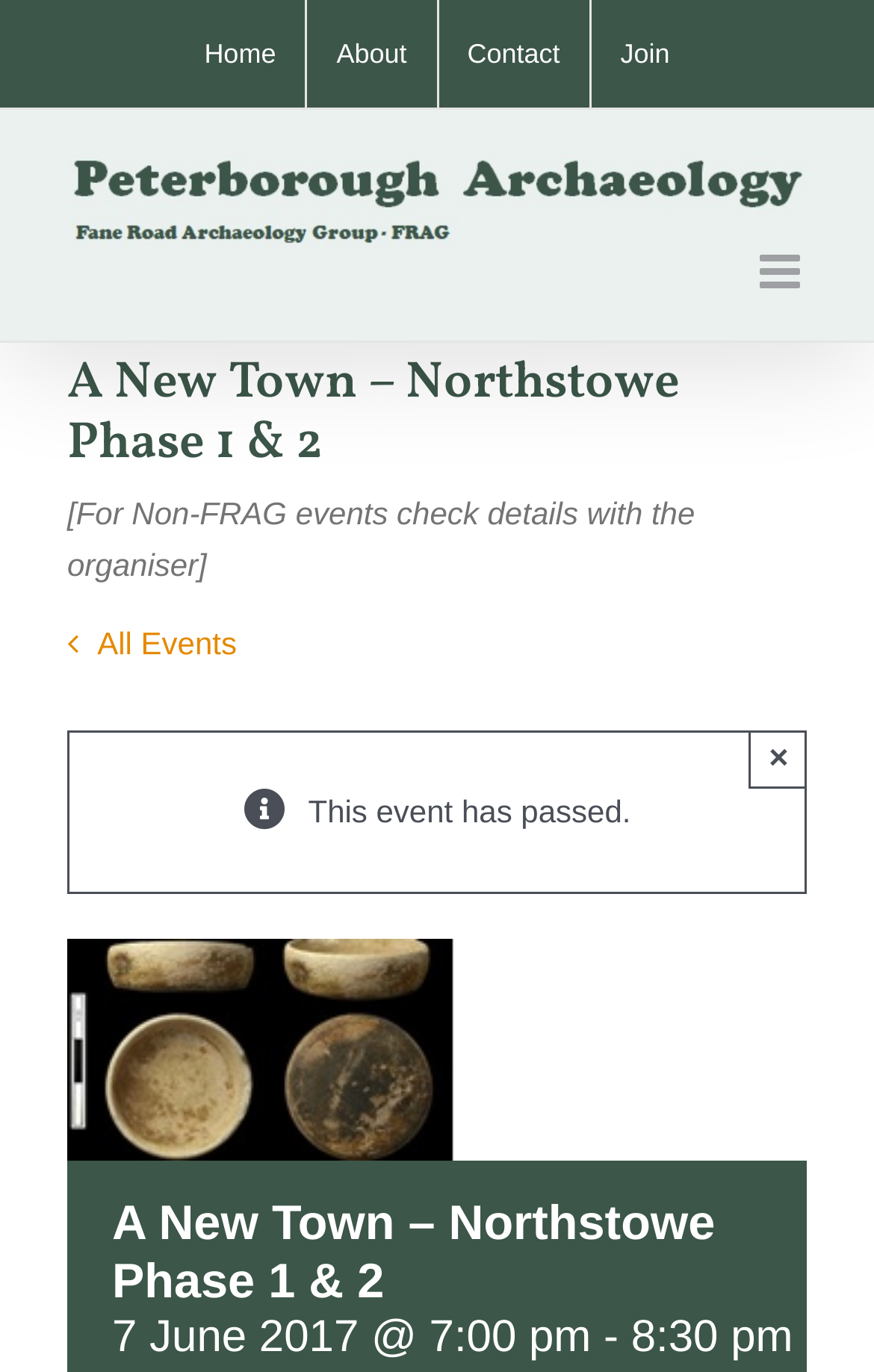Locate the bounding box coordinates of the clickable area needed to fulfill the instruction: "Click the Join link".

[0.677, 0.0, 0.8, 0.078]